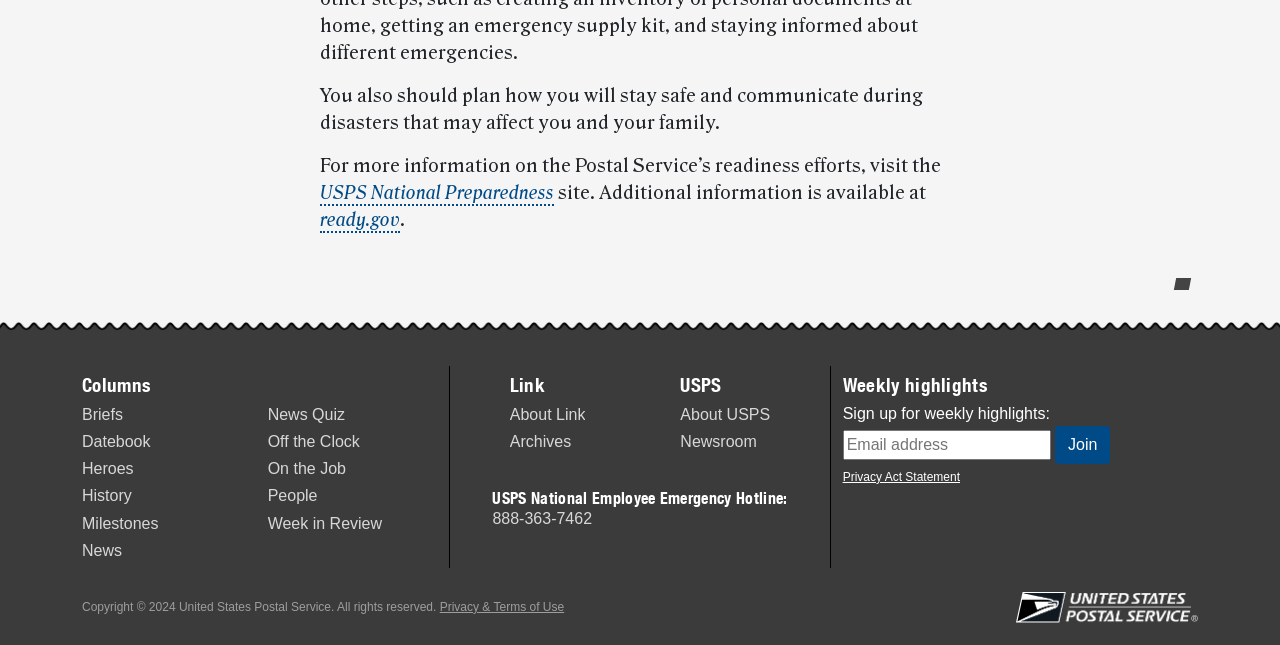What is the name of the logo at the bottom of the webpage?
Refer to the image and provide a one-word or short phrase answer.

USPS logo